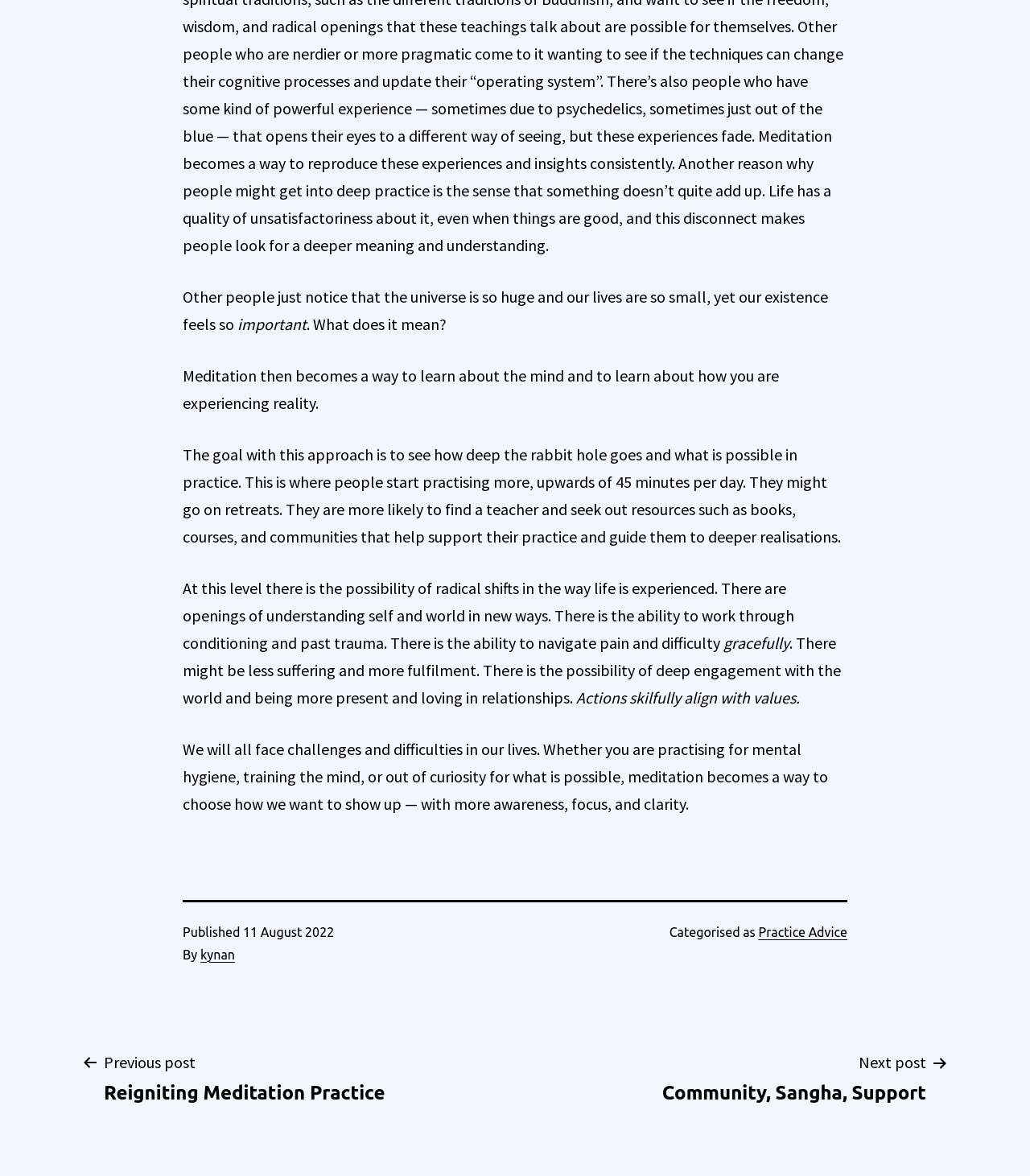Given the element description "Previous postReigniting Meditation Practice" in the screenshot, predict the bounding box coordinates of that UI element.

[0.078, 0.892, 0.397, 0.94]